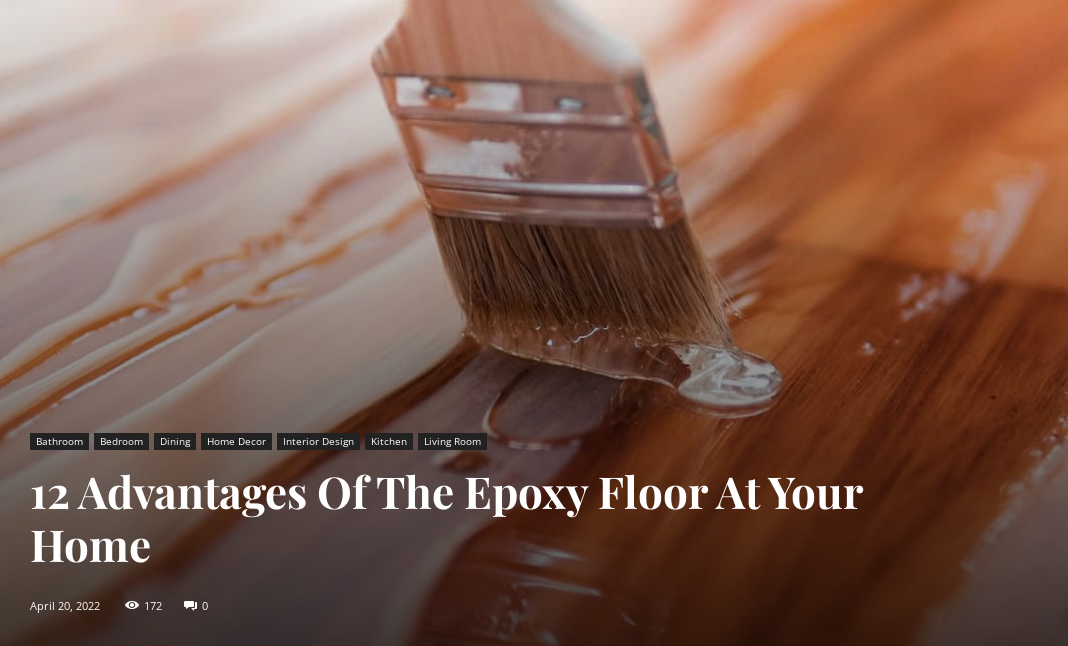Provide a comprehensive description of the image.

The image showcases a close-up view of a brush applying epoxy resin to a wooden surface, demonstrating the process involved in installing epoxy flooring. The shimmering, liquid-like finish of the epoxy highlights the seamless application, reflecting light and emphasizing its glossy texture. This visual is part of an article titled "12 Advantages Of The Epoxy Floor At Your Home," published on April 20, 2022, accompanied by various navigation links relevant to home improvement, such as sections for different types of rooms like the bathroom, bedroom, and kitchen. The content aims to inform homeowners about the benefits of epoxy flooring in enhancing both aesthetics and durability in living spaces.